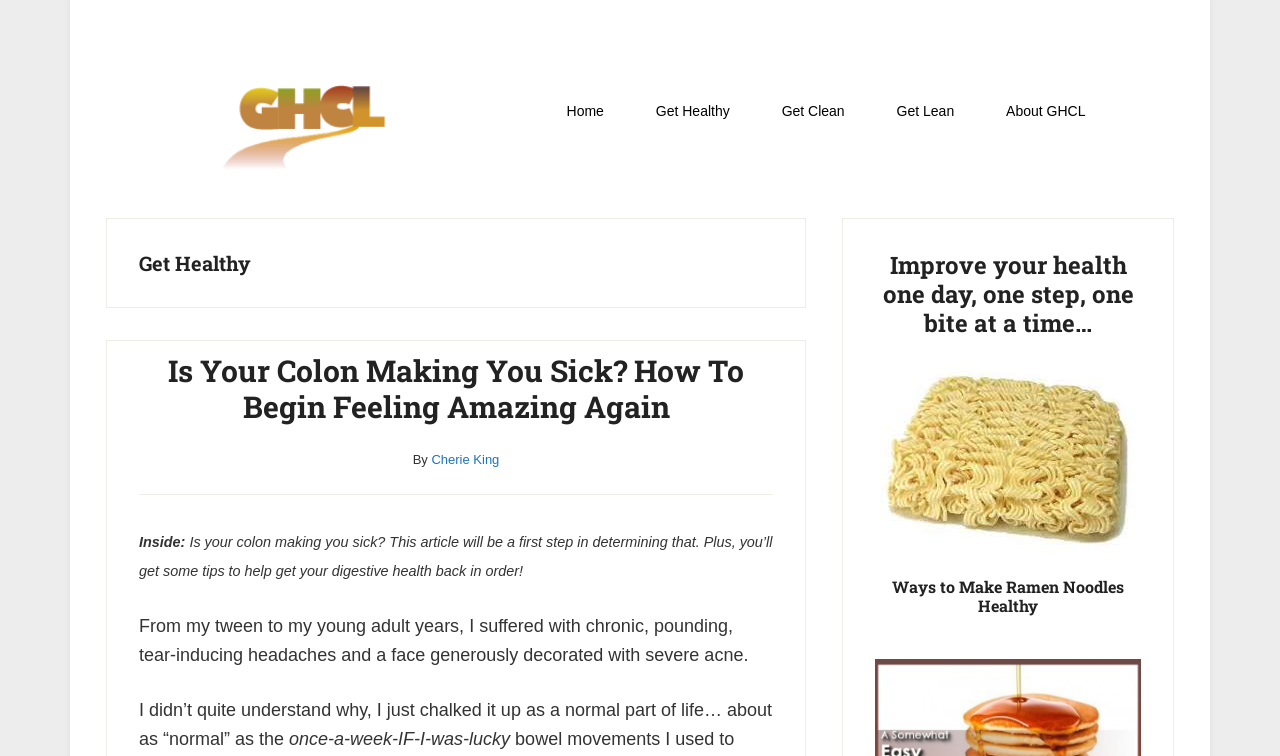Using the description: "Home", identify the bounding box of the corresponding UI element in the screenshot.

[0.424, 0.111, 0.491, 0.183]